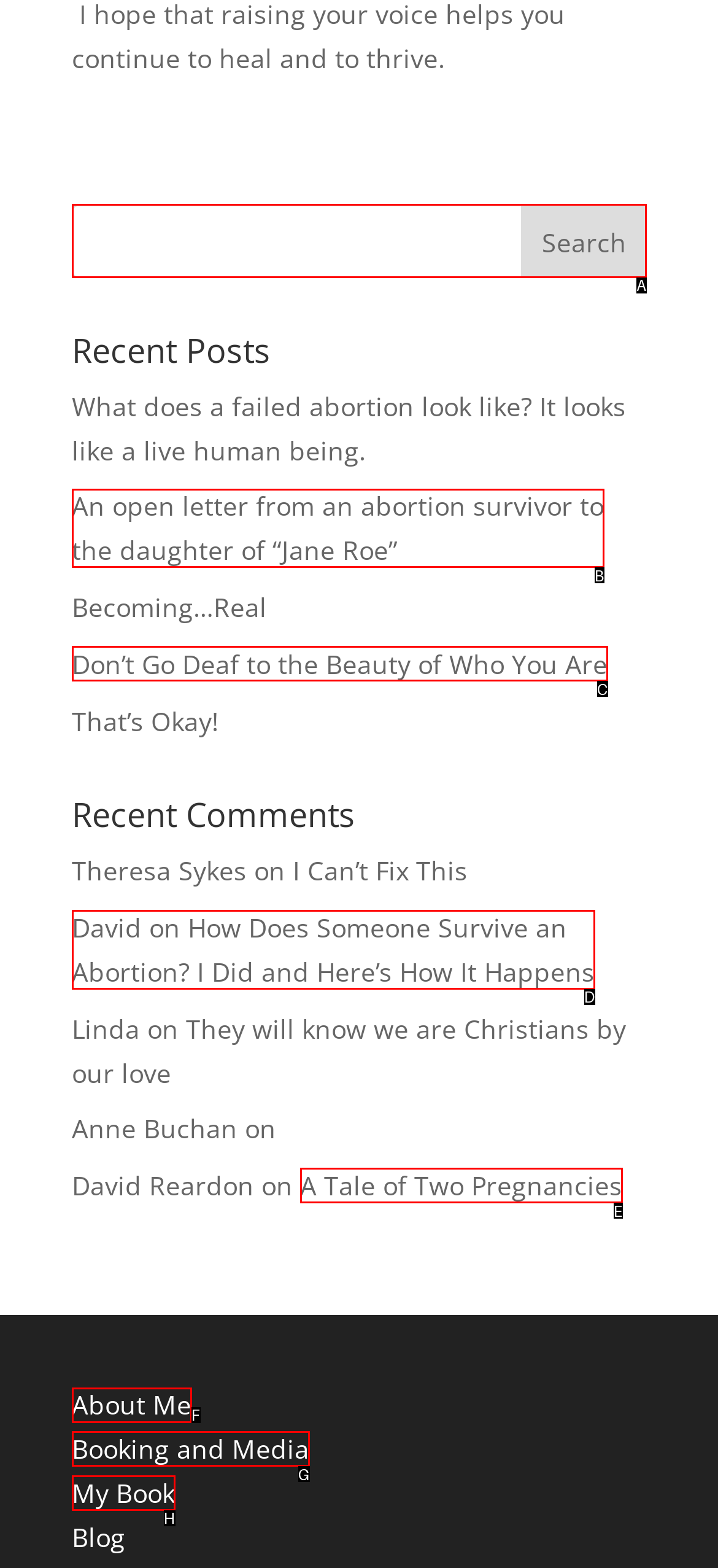Determine which UI element I need to click to achieve the following task: search for something Provide your answer as the letter of the selected option.

A